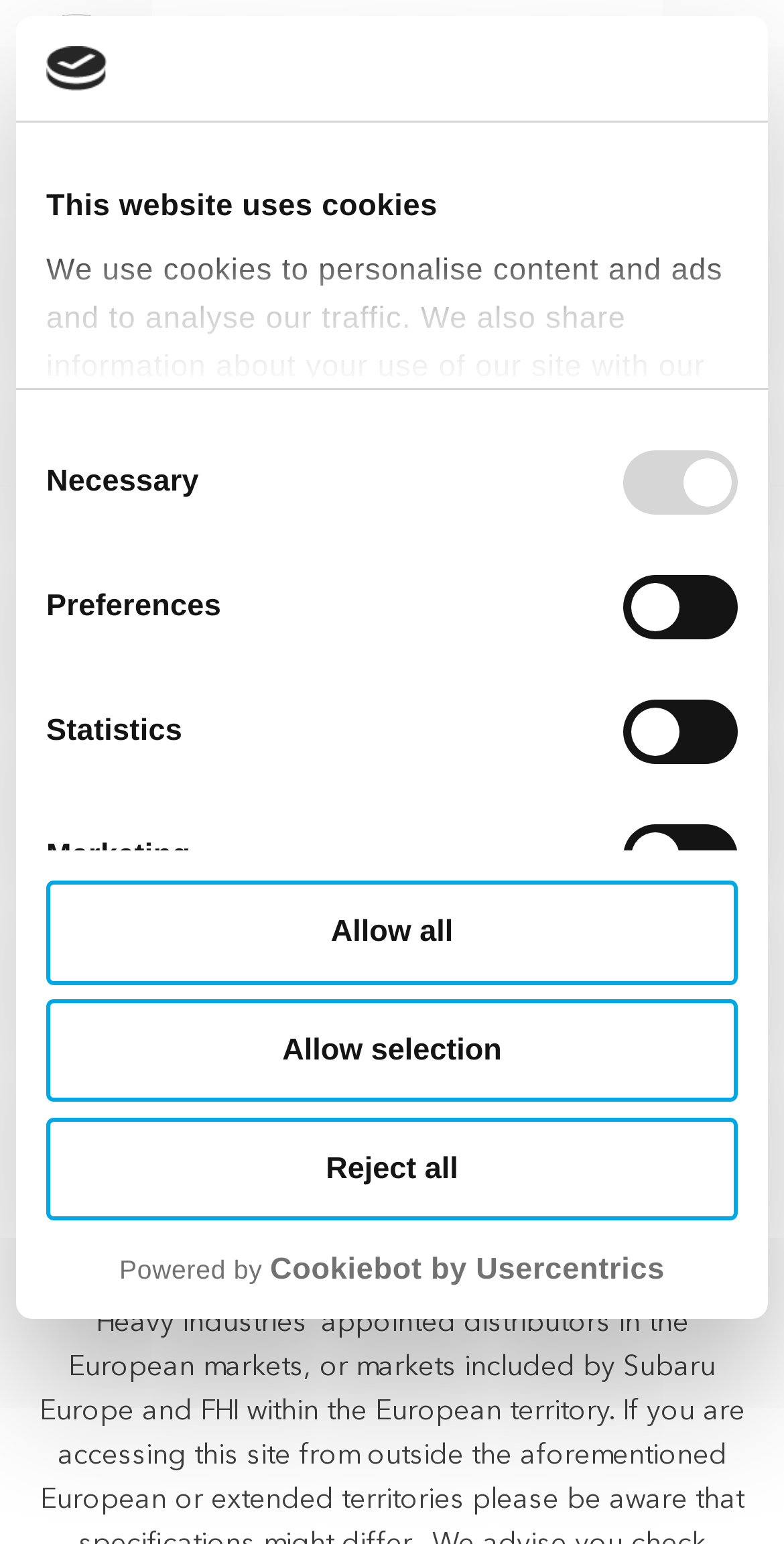Extract the bounding box coordinates for the HTML element that matches this description: "Powered by Cookiebot by Usercentrics". The coordinates should be four float numbers between 0 and 1, i.e., [left, top, right, bottom].

[0.059, 0.81, 0.941, 0.835]